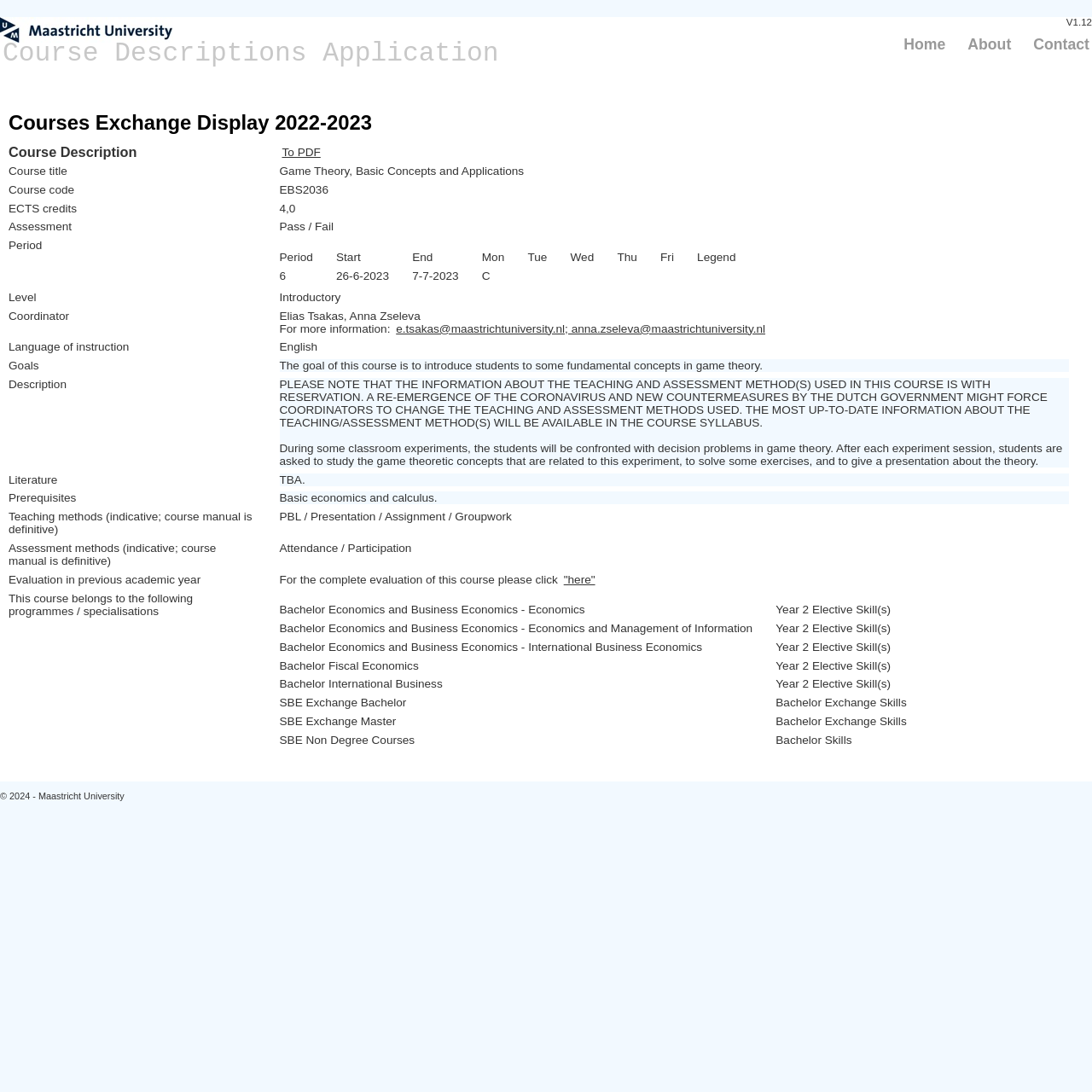Give a succinct answer to this question in a single word or phrase: 
What is the language of instruction for this course?

English